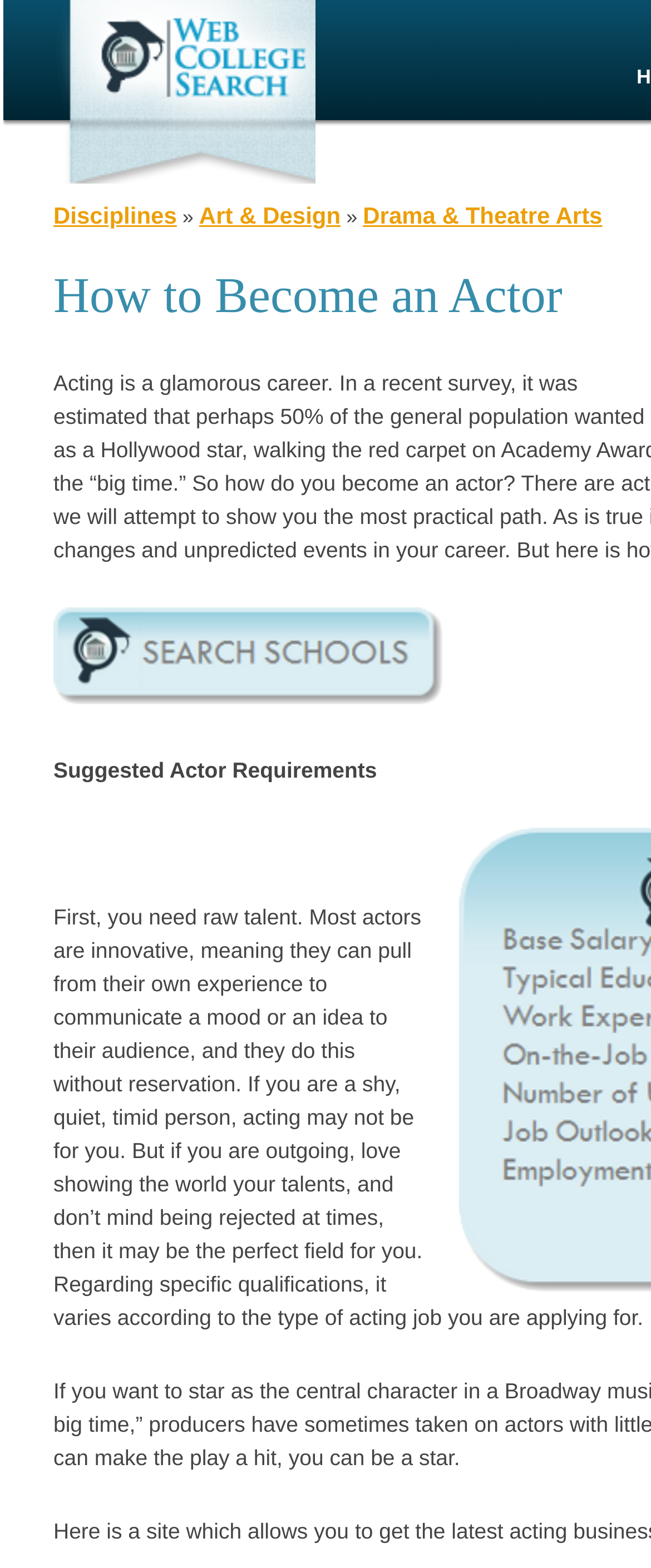Using floating point numbers between 0 and 1, provide the bounding box coordinates in the format (top-left x, top-left y, bottom-right x, bottom-right y). Locate the UI element described here: Drama & Theatre Arts

[0.557, 0.129, 0.925, 0.146]